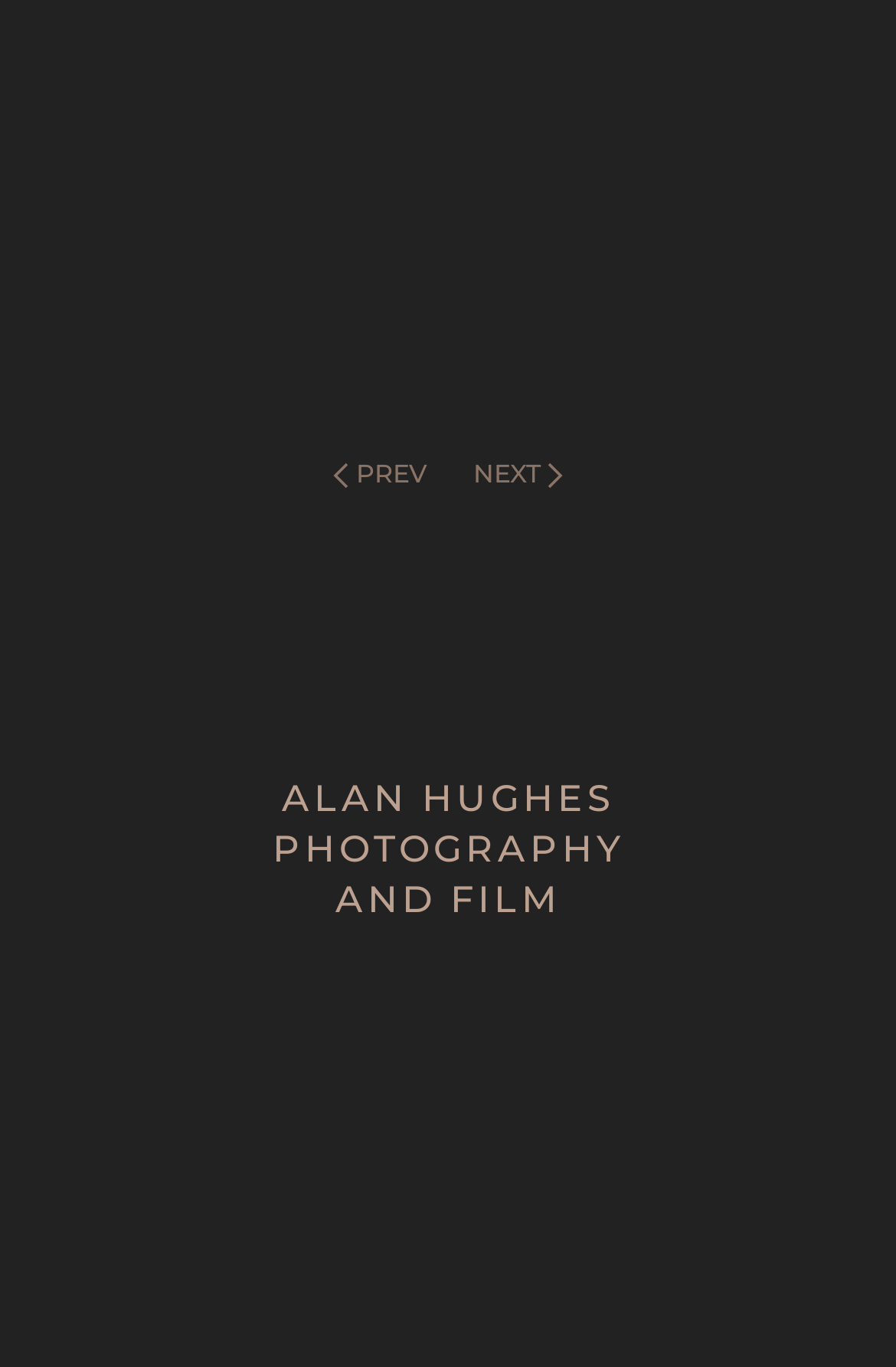Answer this question in one word or a short phrase: What are the two unnamed links used for?

Social media